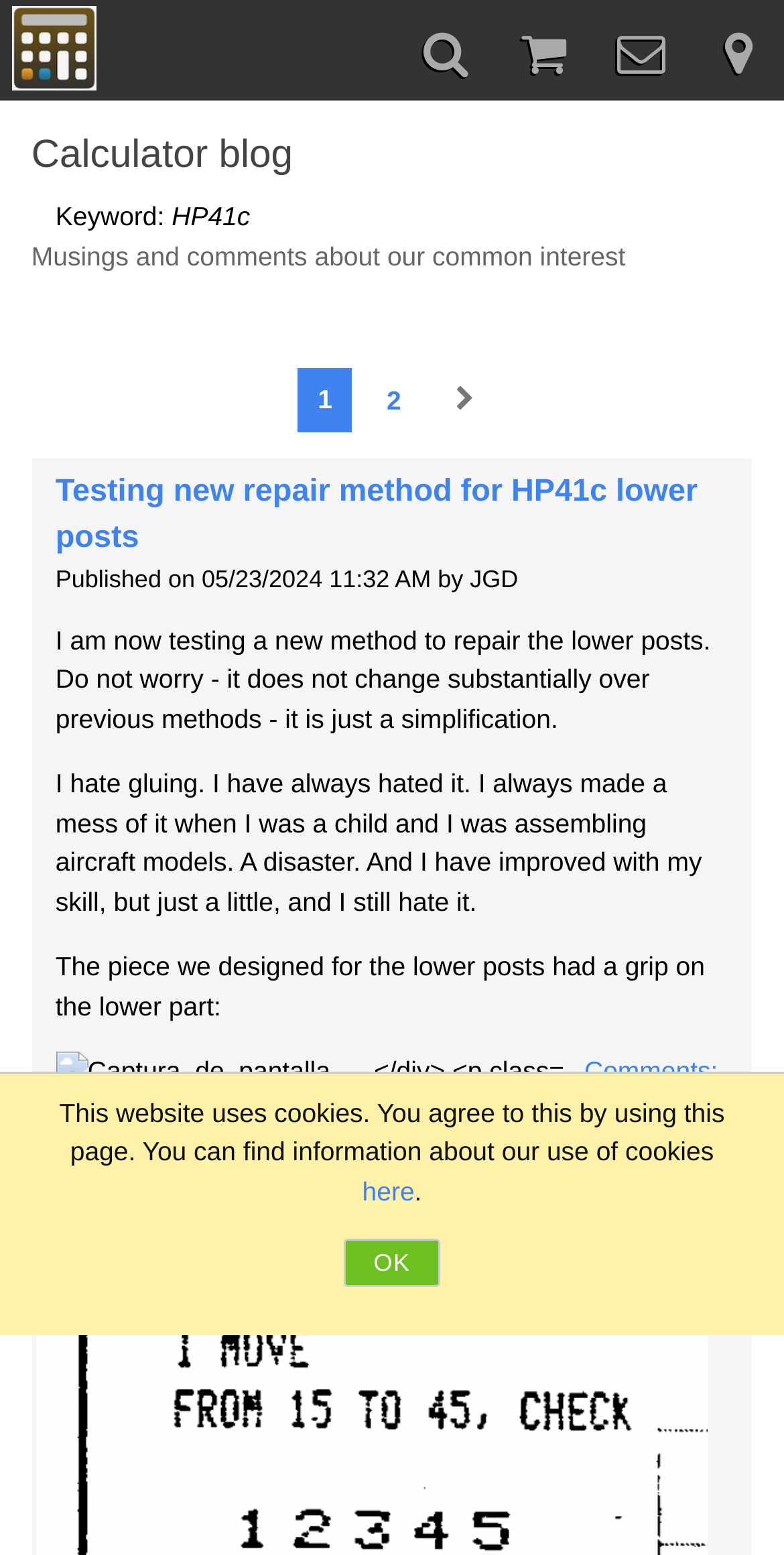What is the name of the blog?
Look at the image and respond with a one-word or short phrase answer.

Calculator blog